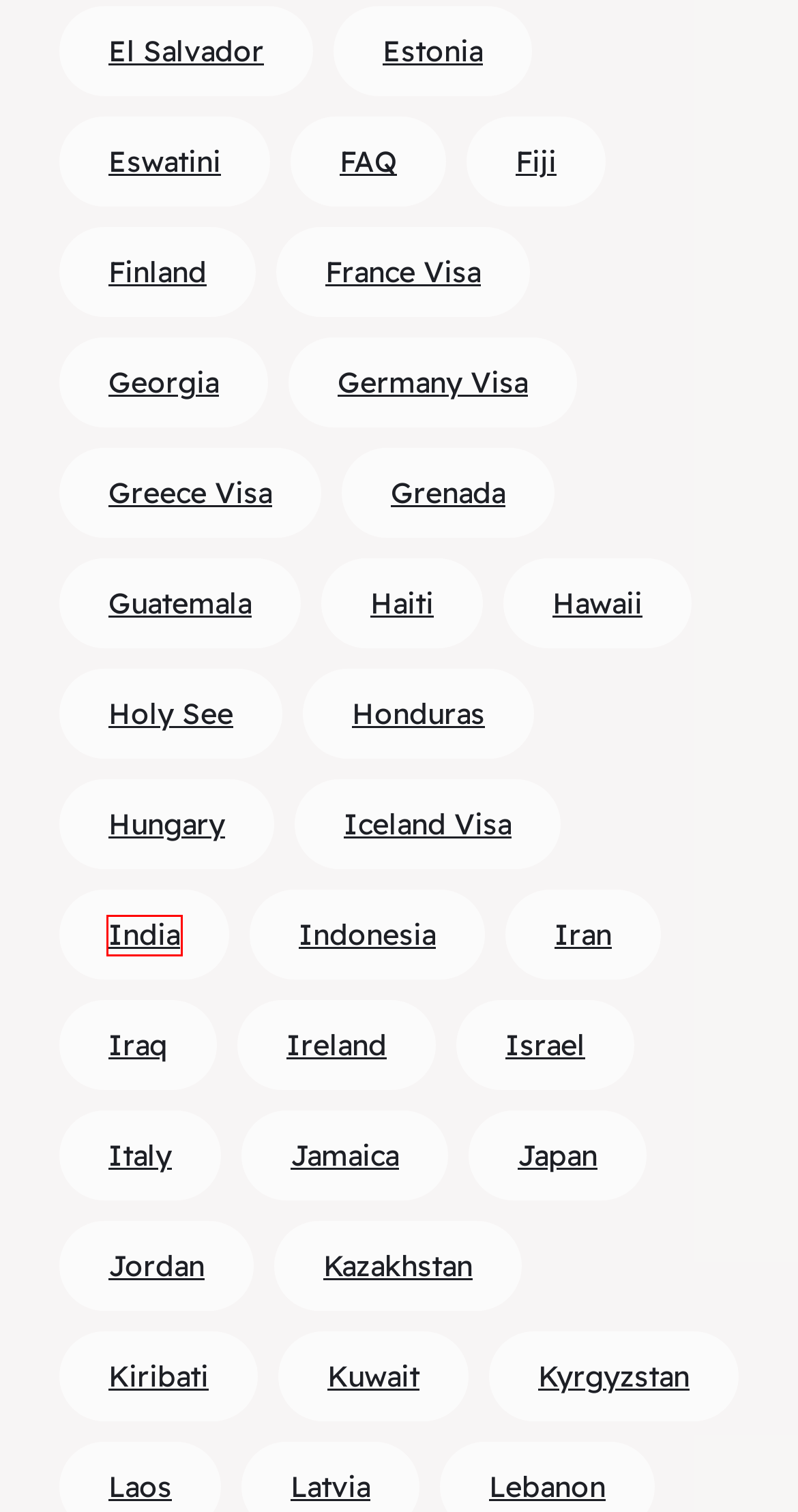A screenshot of a webpage is given, marked with a red bounding box around a UI element. Please select the most appropriate webpage description that fits the new page after clicking the highlighted element. Here are the candidates:
A. Haiti - Visit Visa Guide
B. Fiji - Visit Visa Guide
C. Indonesia - Visit Visa Guide
D. Finland - Visit Visa Guide
E. Estonia - Visit Visa Guide
F. India - Visit Visa Guide
G. Iran - Visit Visa Guide
H. Kuwait - Visit Visa Guide

F